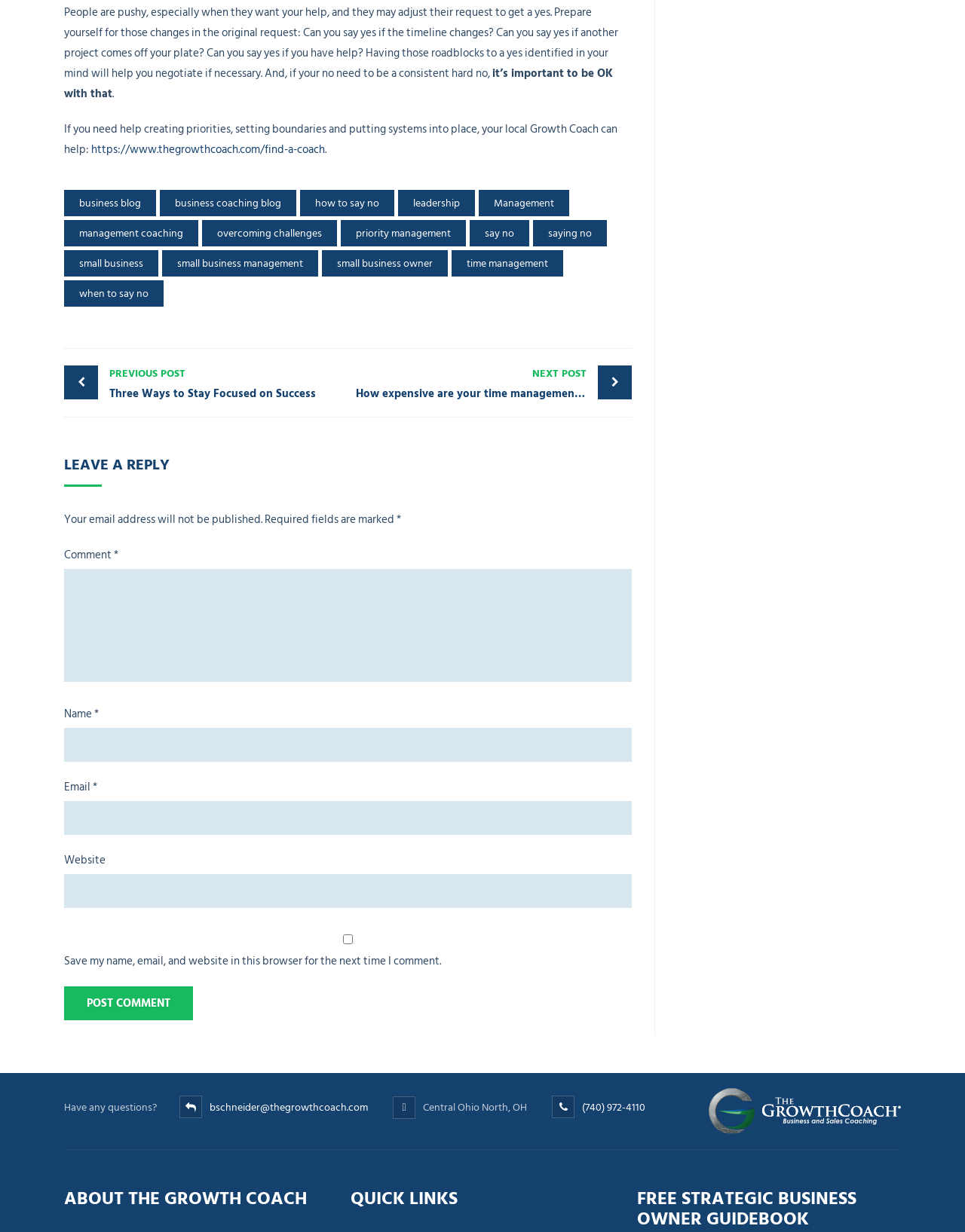Determine the bounding box coordinates of the clickable region to carry out the instruction: "Click on 'Find a Coach'".

[0.095, 0.114, 0.337, 0.129]